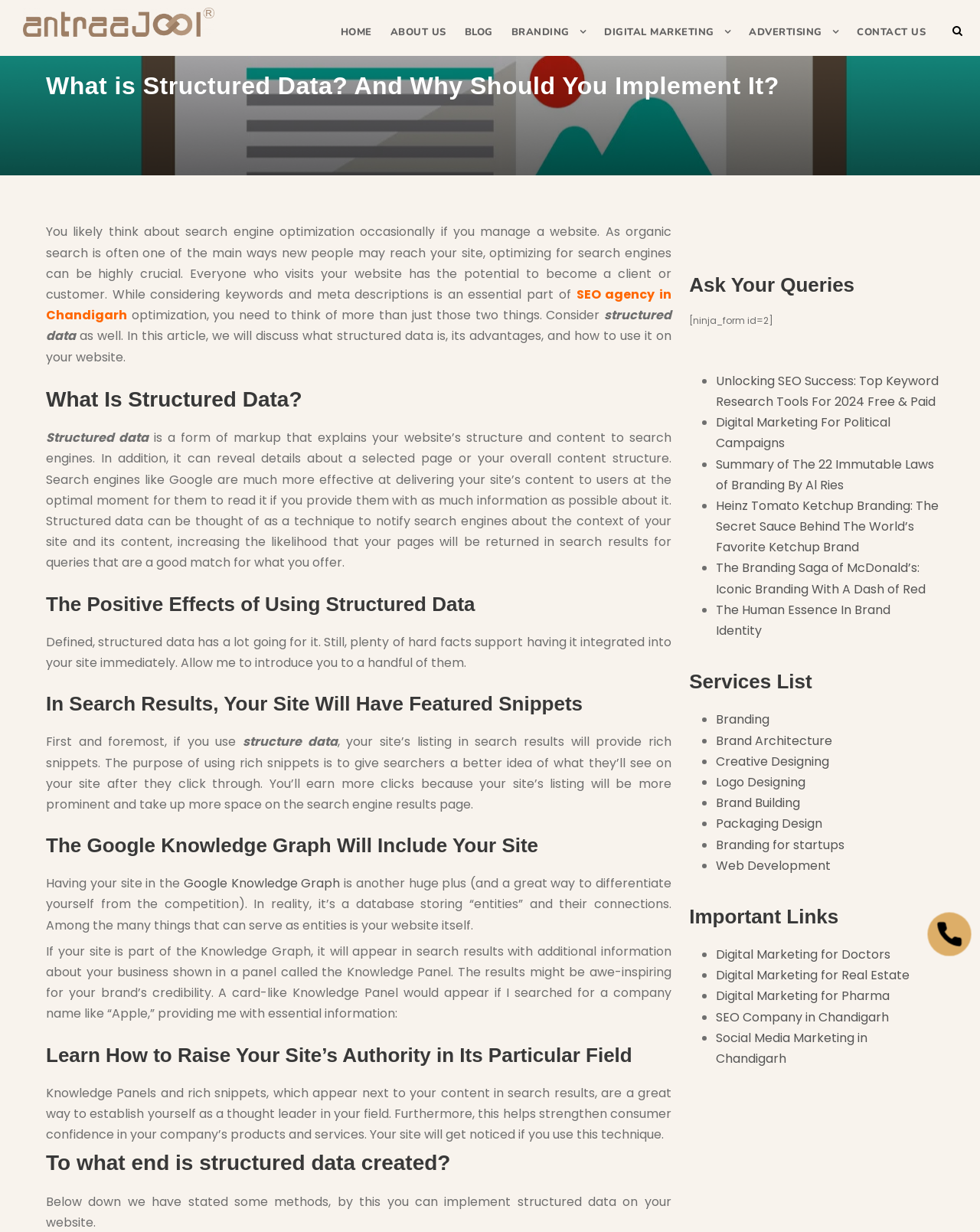Locate the bounding box coordinates of the clickable part needed for the task: "Subscribe to the Substack Newsletter".

None